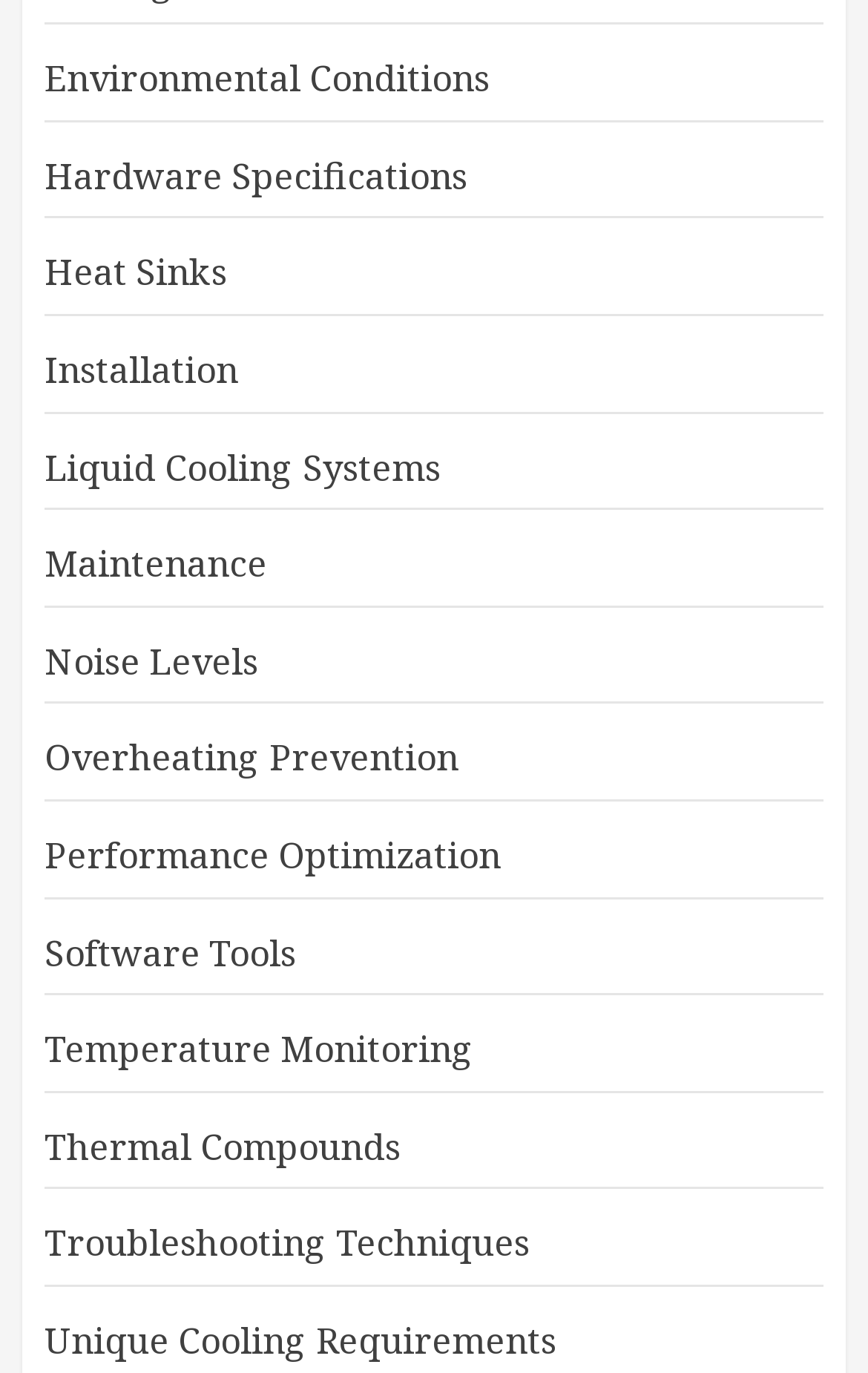Could you highlight the region that needs to be clicked to execute the instruction: "Explore Heat Sinks"?

[0.051, 0.181, 0.262, 0.218]